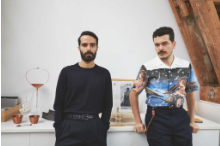Use a single word or phrase to answer the following:
What is the color of Andrea Trimarchi's outfit?

Black